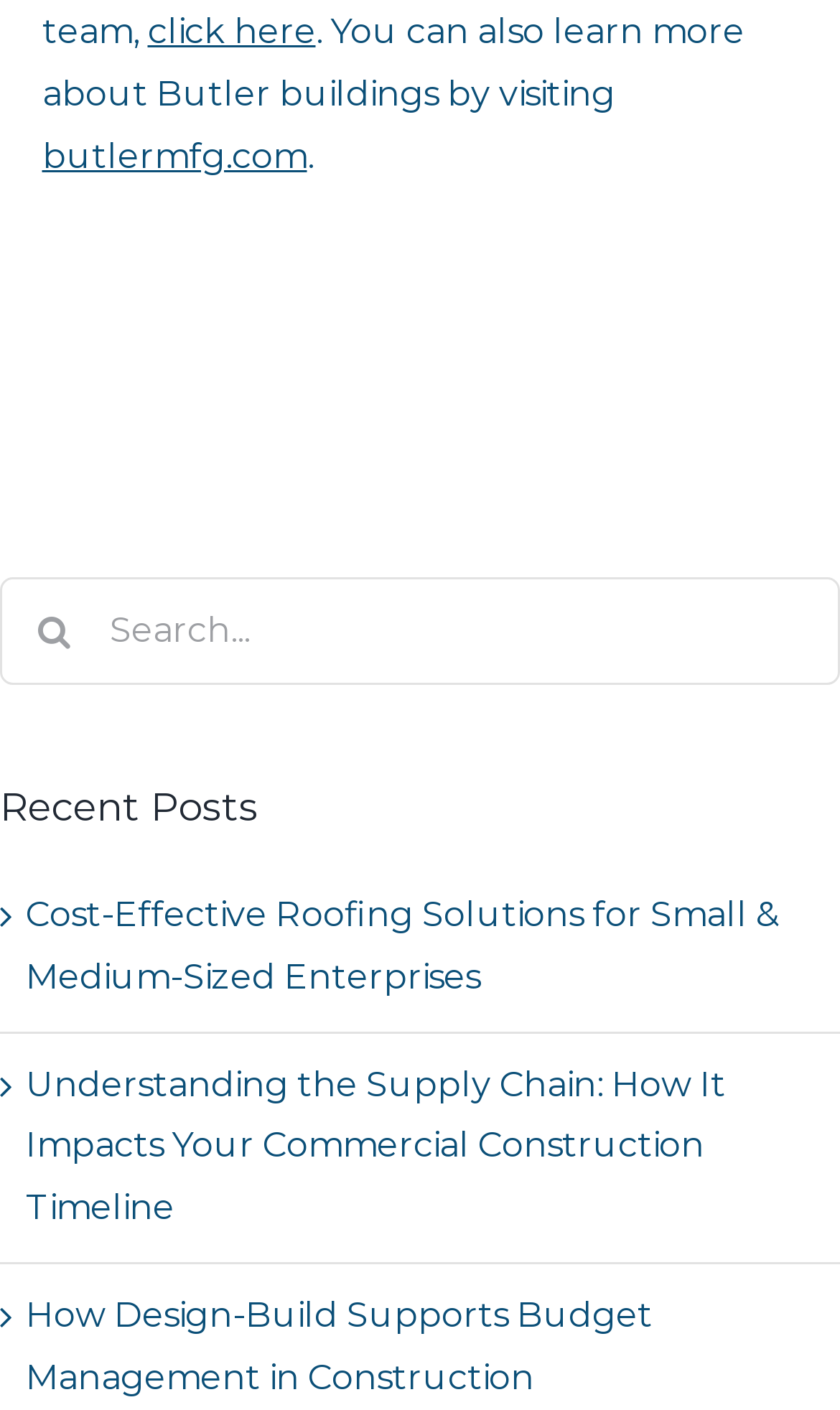Please give a one-word or short phrase response to the following question: 
How many search results links are there?

3